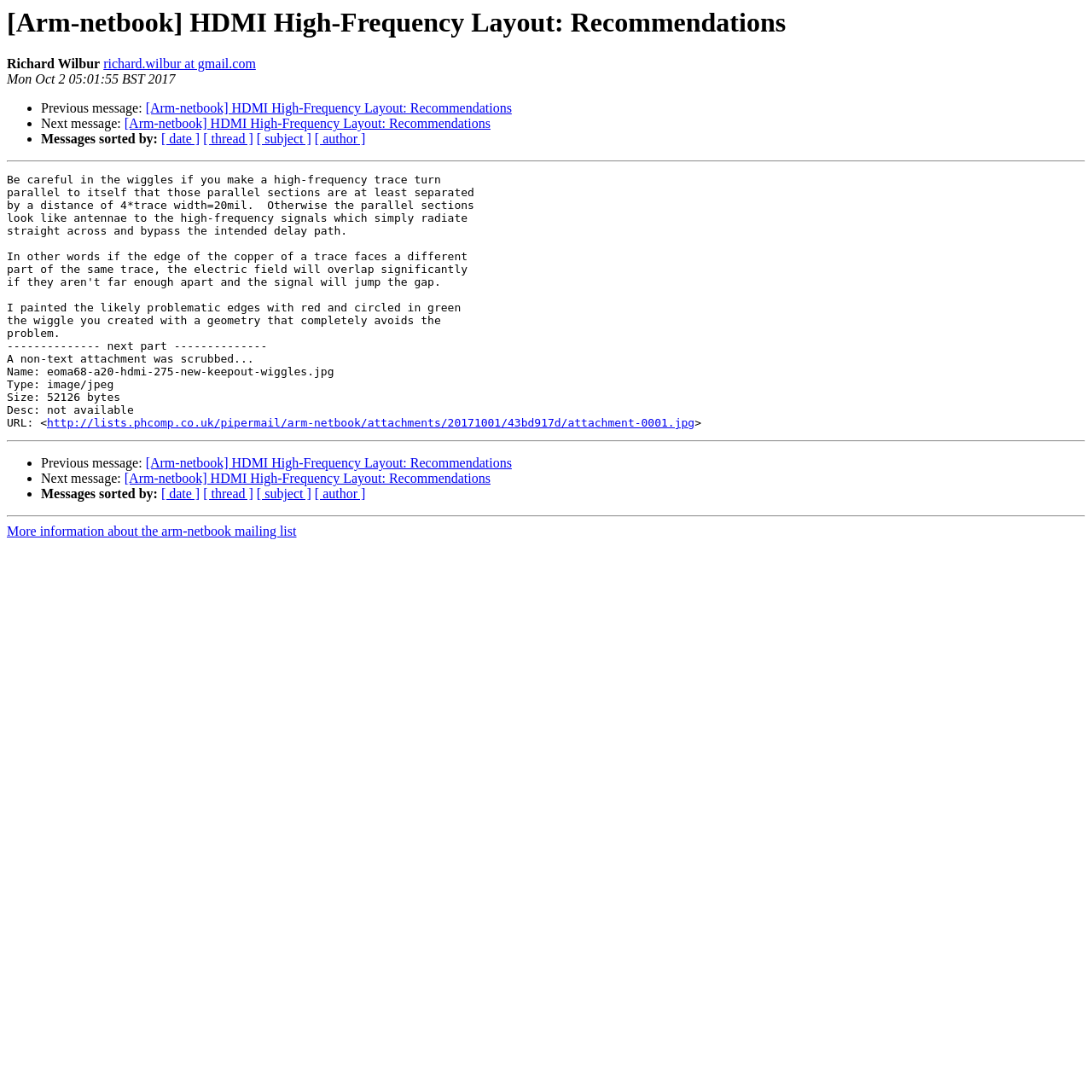Determine the bounding box coordinates (top-left x, top-left y, bottom-right x, bottom-right y) of the UI element described in the following text: An MSEDP Website

None